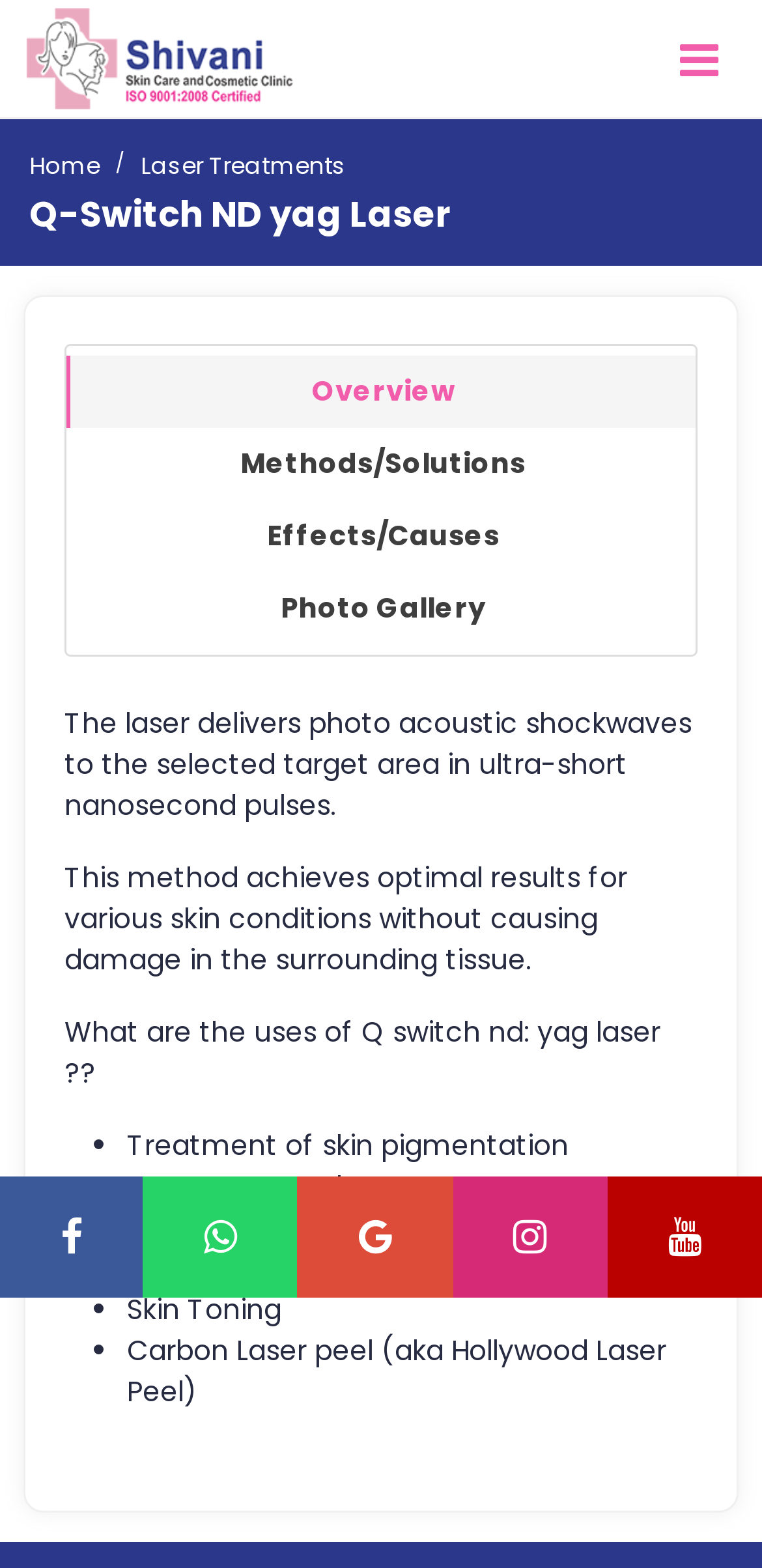What is the name of the clinic?
Please provide a detailed and comprehensive answer to the question.

The name of the clinic can be found in the header logo of the webpage, which is a link element with the text 'Shivani Skin and Cosmetic Clinic'.